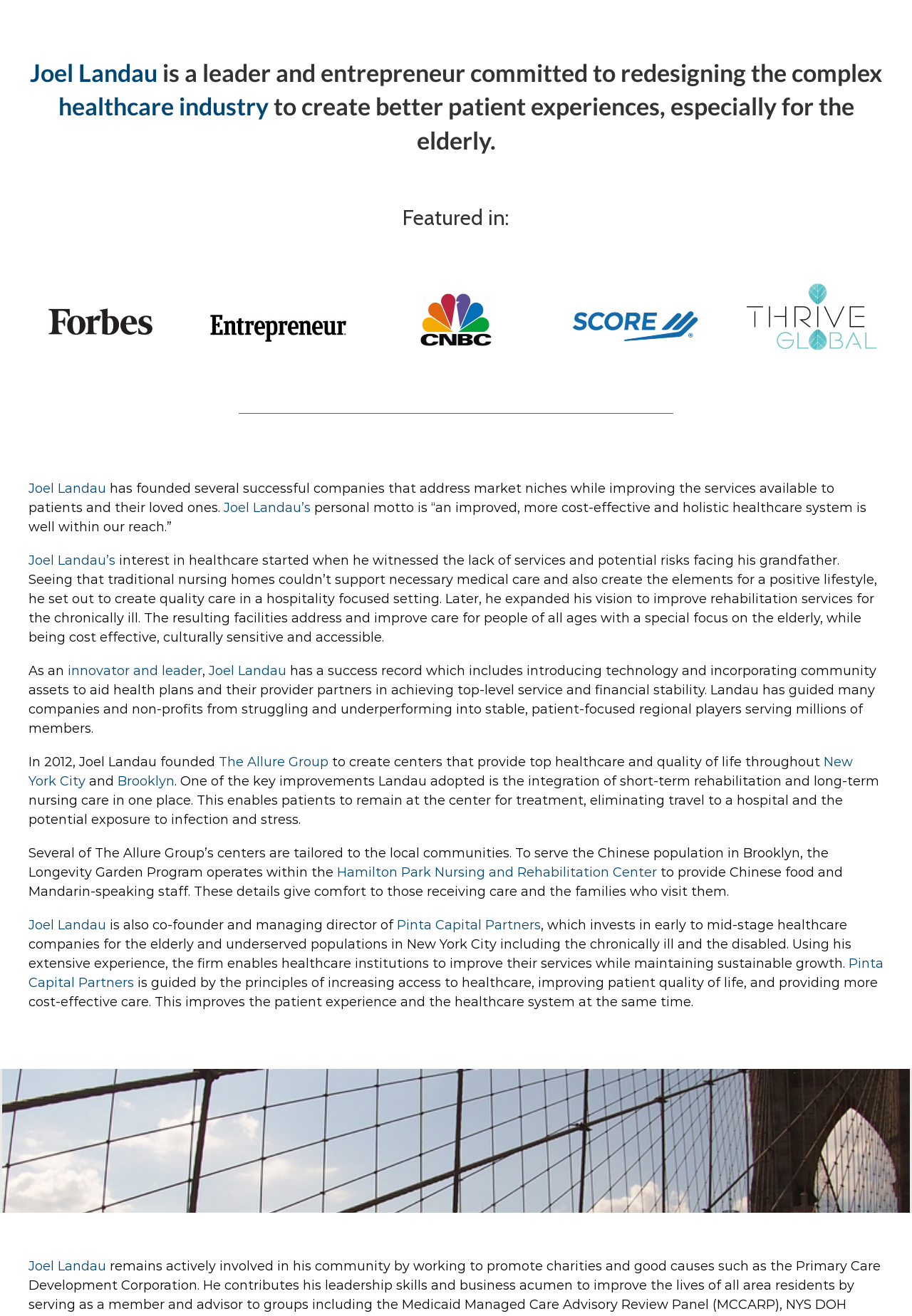Using the description "aria-label="Entrepreneur"", predict the bounding box of the relevant HTML element.

[0.226, 0.23, 0.384, 0.242]